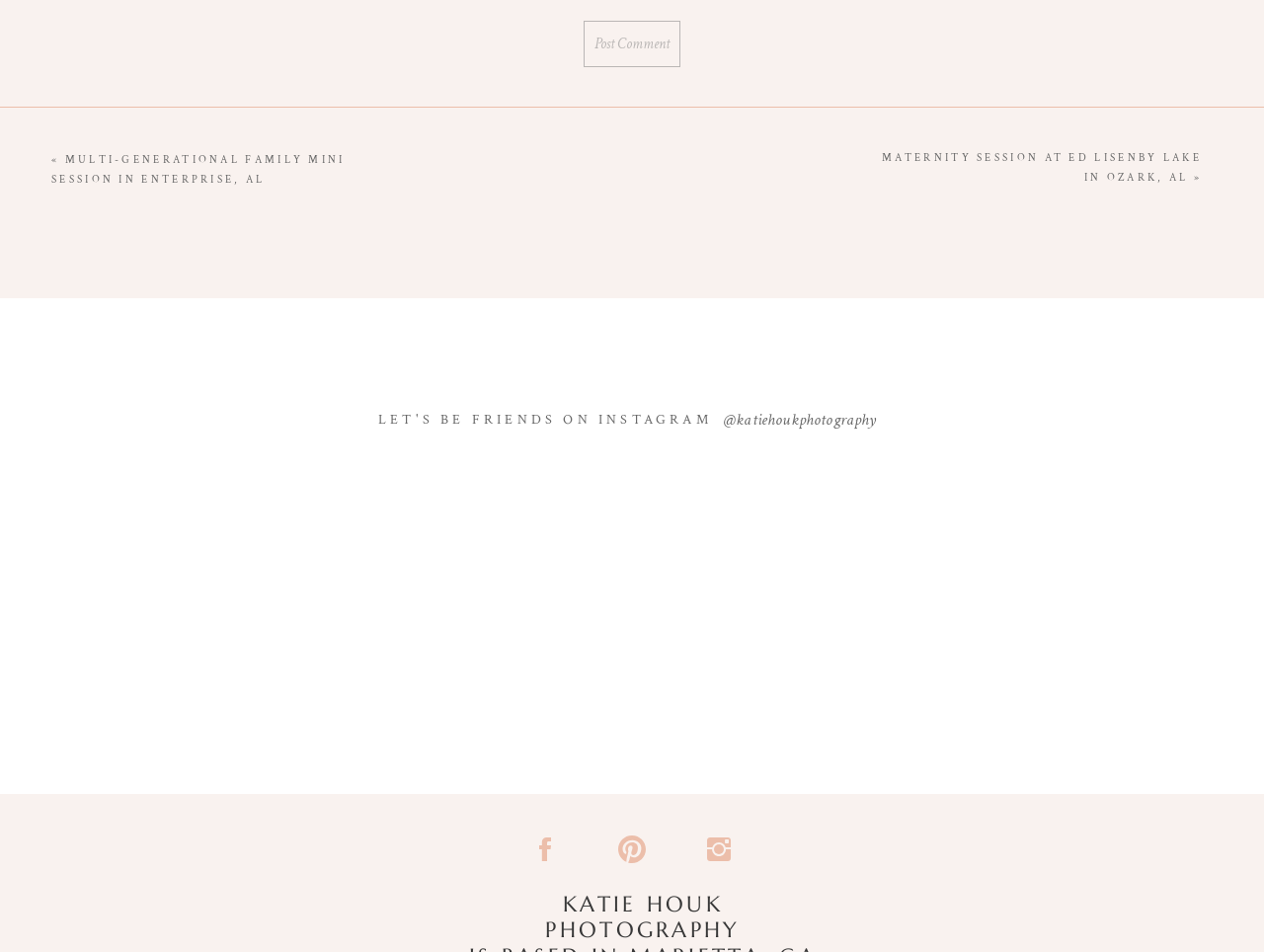Answer with a single word or phrase: 
What type of photography session is mentioned in the link?

Maternity session